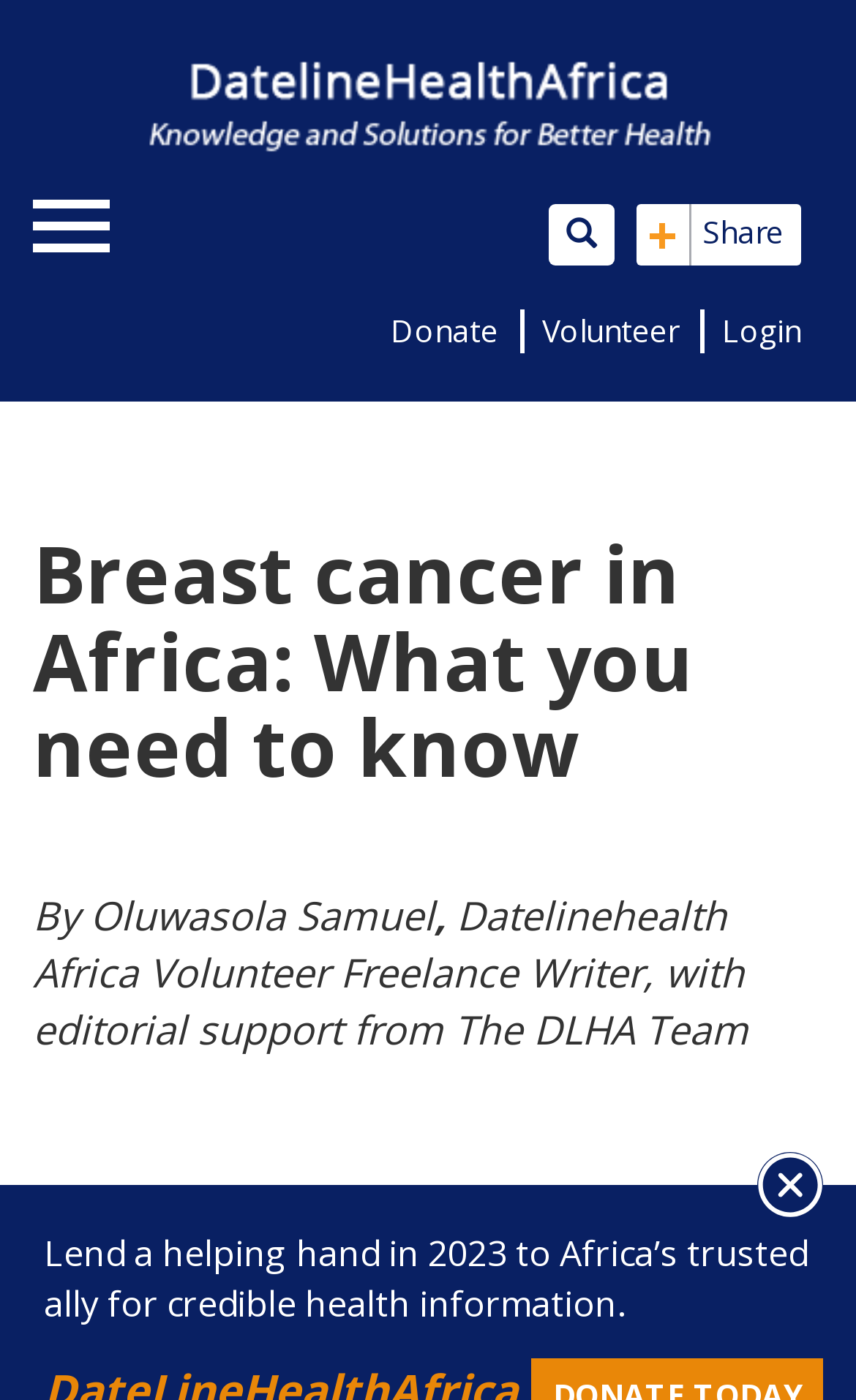What is the purpose of the button with the '' icon?
From the image, provide a succinct answer in one word or a short phrase.

Has a popup menu